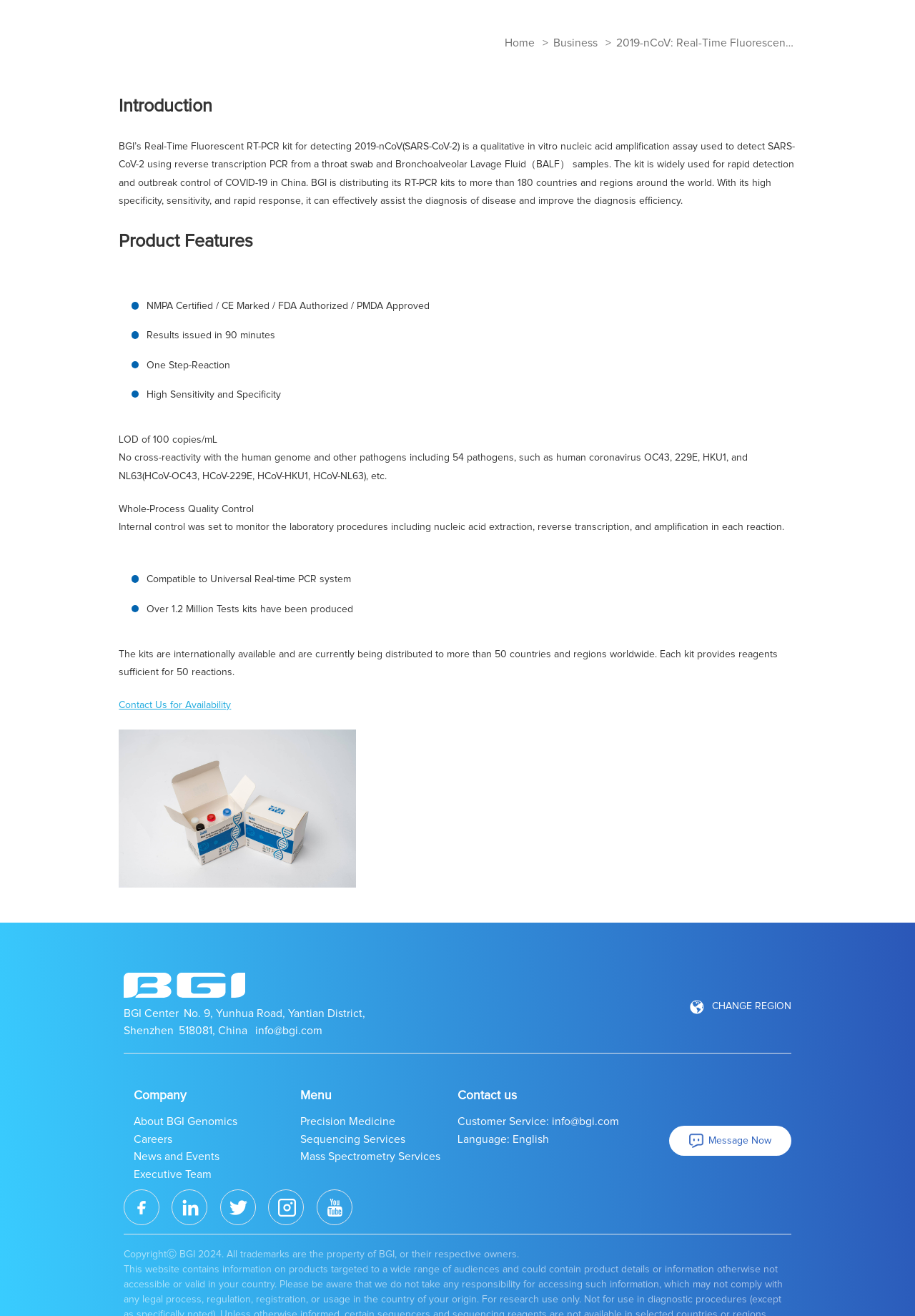Locate the bounding box coordinates of the area that needs to be clicked to fulfill the following instruction: "Contact Us for Availability". The coordinates should be in the format of four float numbers between 0 and 1, namely [left, top, right, bottom].

[0.13, 0.532, 0.253, 0.54]